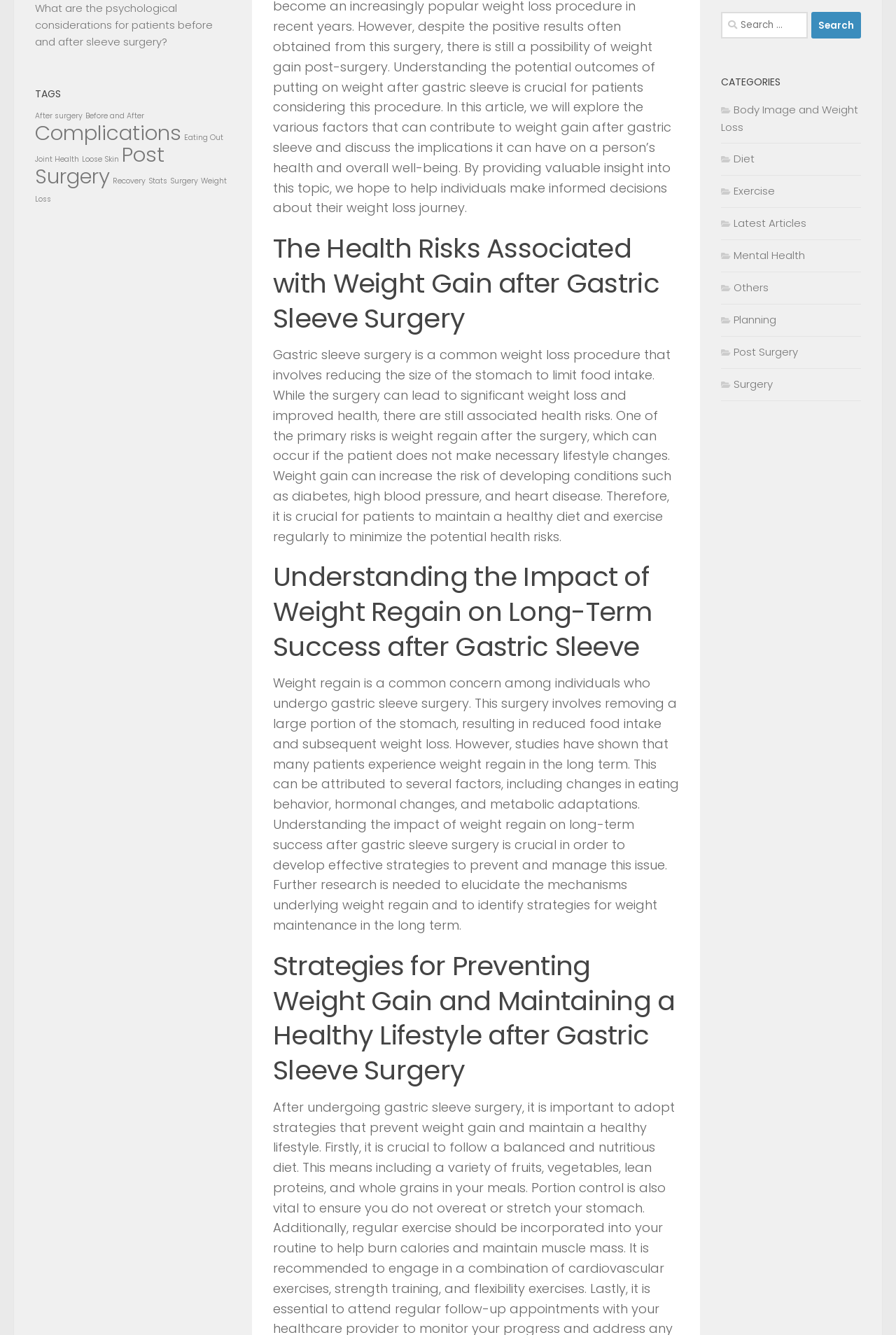Extract the bounding box of the UI element described as: "Post Surgery".

[0.805, 0.258, 0.891, 0.269]